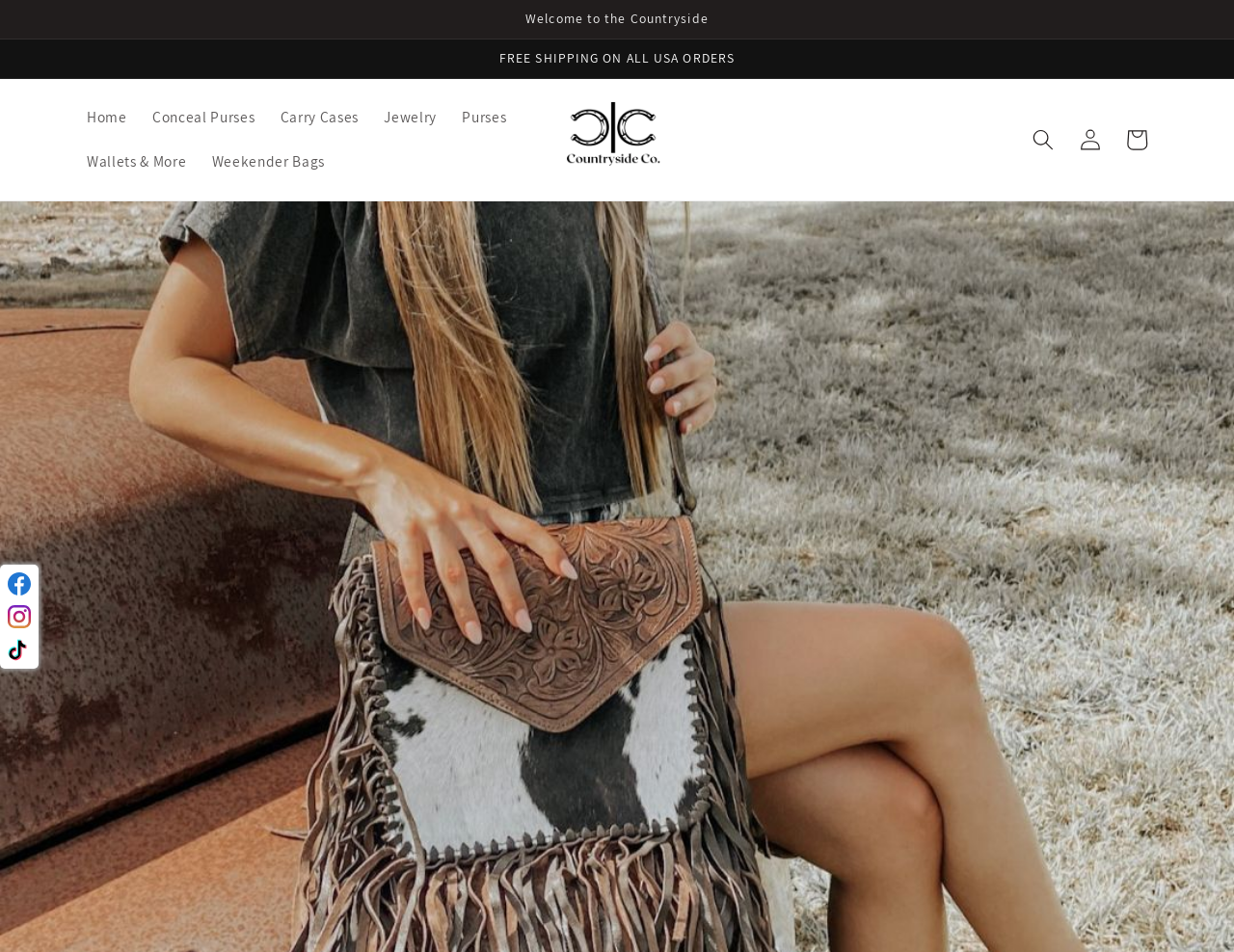Kindly respond to the following question with a single word or a brief phrase: 
How many images are there in the bottom left corner?

3